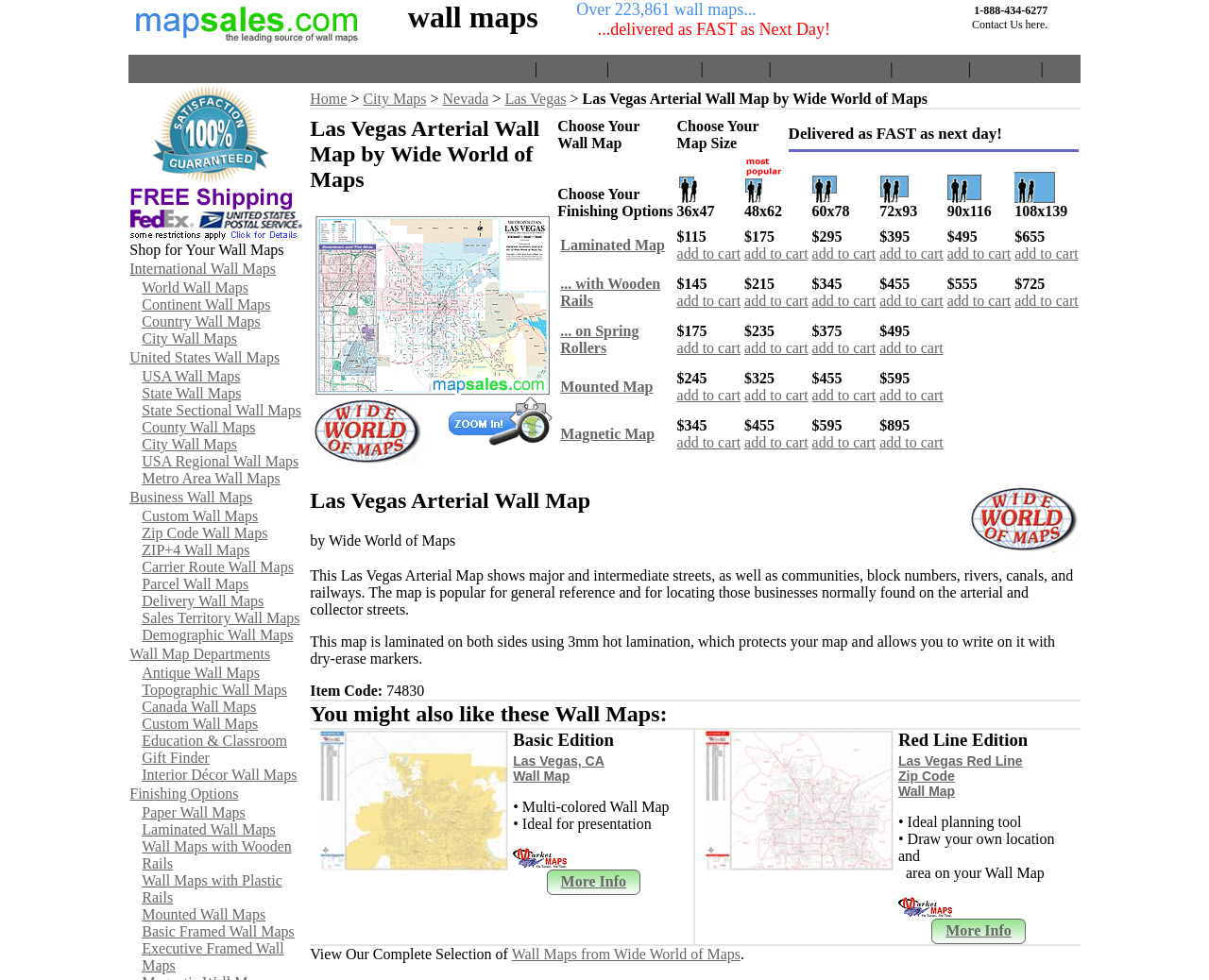Provide the bounding box coordinates of the HTML element this sentence describes: "Site Index". The bounding box coordinates consist of four float numbers between 0 and 1, i.e., [left, top, right, bottom].

[0.806, 0.062, 0.857, 0.078]